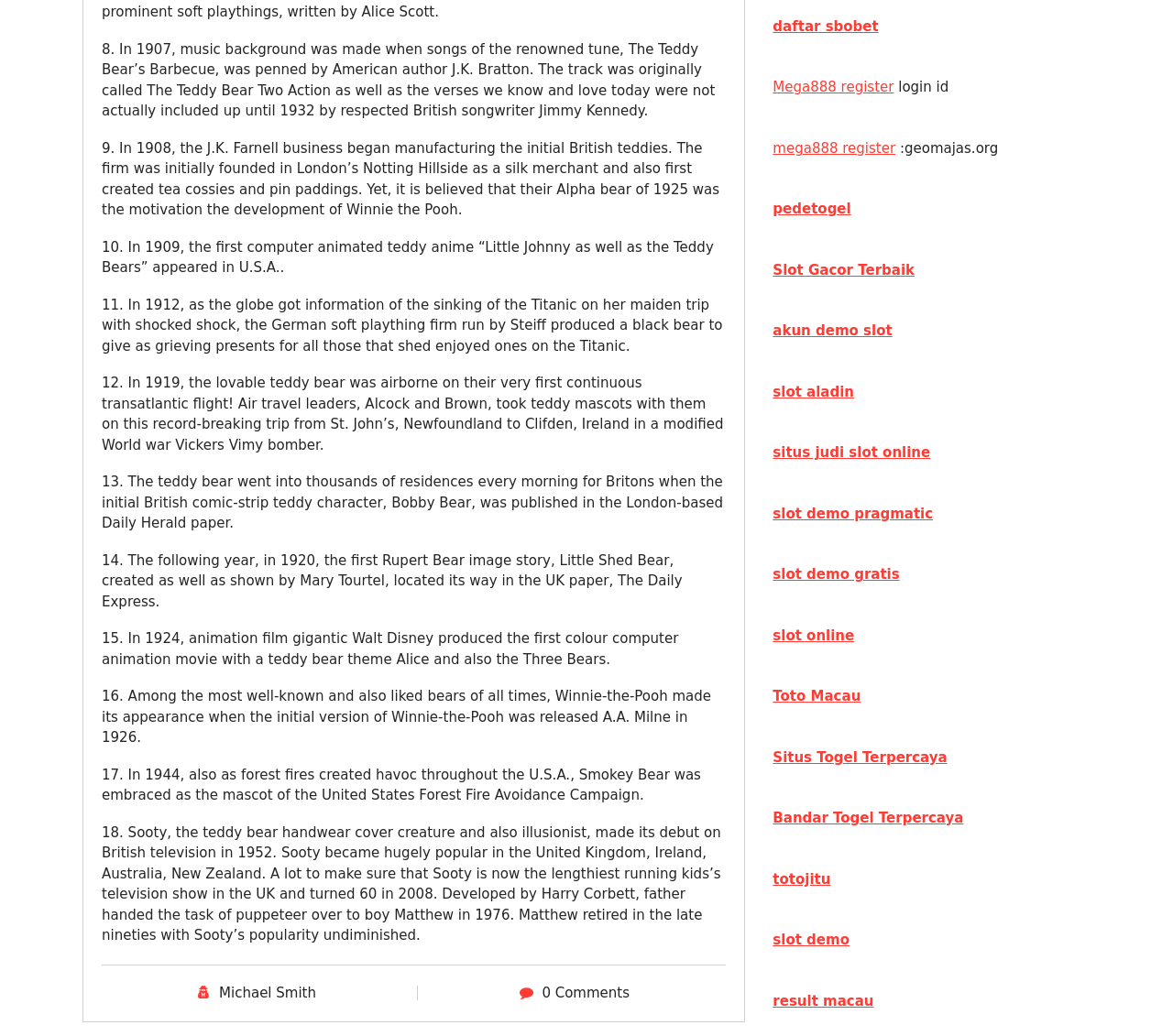Respond to the following question using a concise word or phrase: 
What is the name of the teddy bear handwear cover creature and illusionist?

Sooty